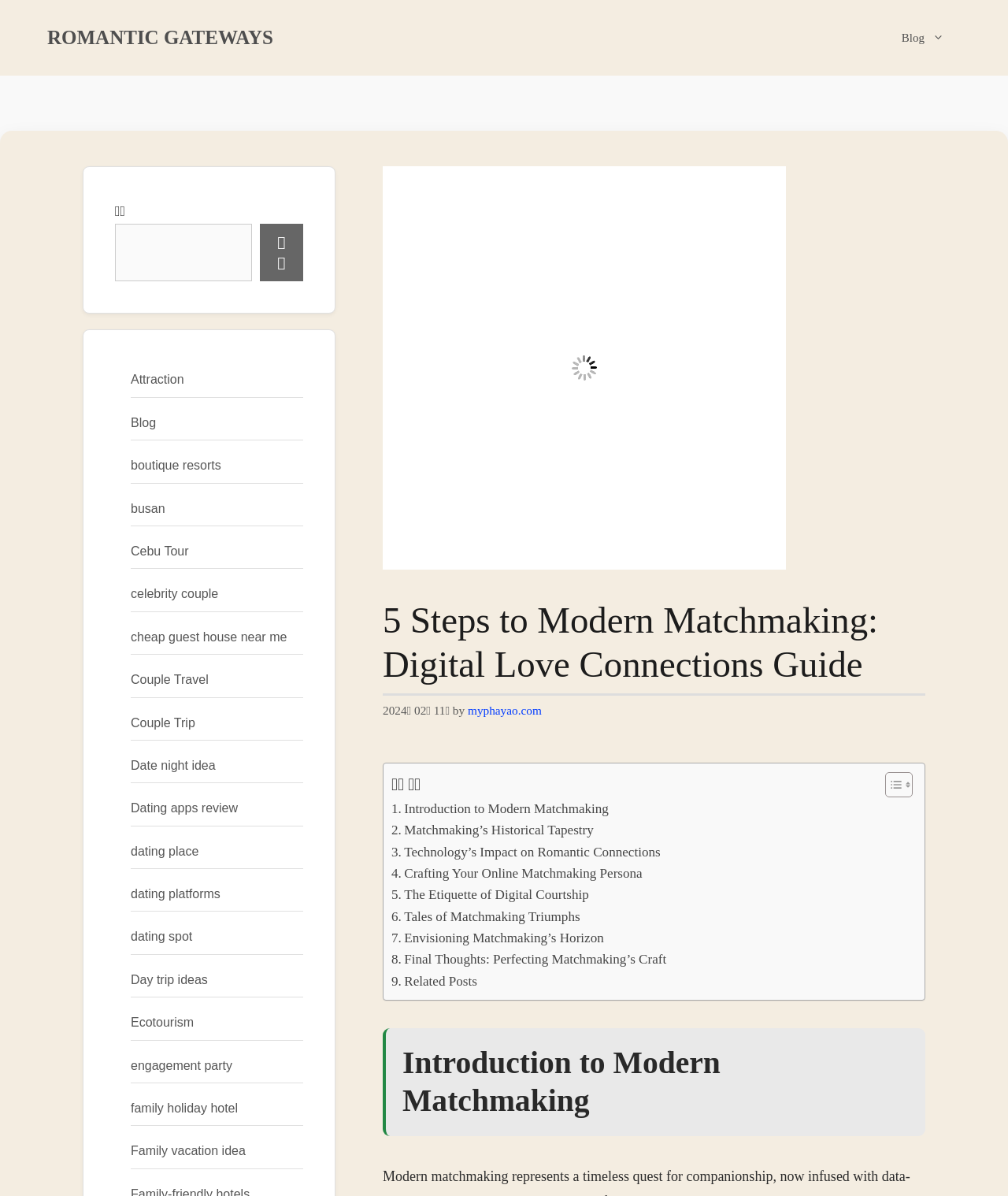Identify the coordinates of the bounding box for the element described below: "Toggle". Return the coordinates as four float numbers between 0 and 1: [left, top, right, bottom].

[0.866, 0.645, 0.902, 0.667]